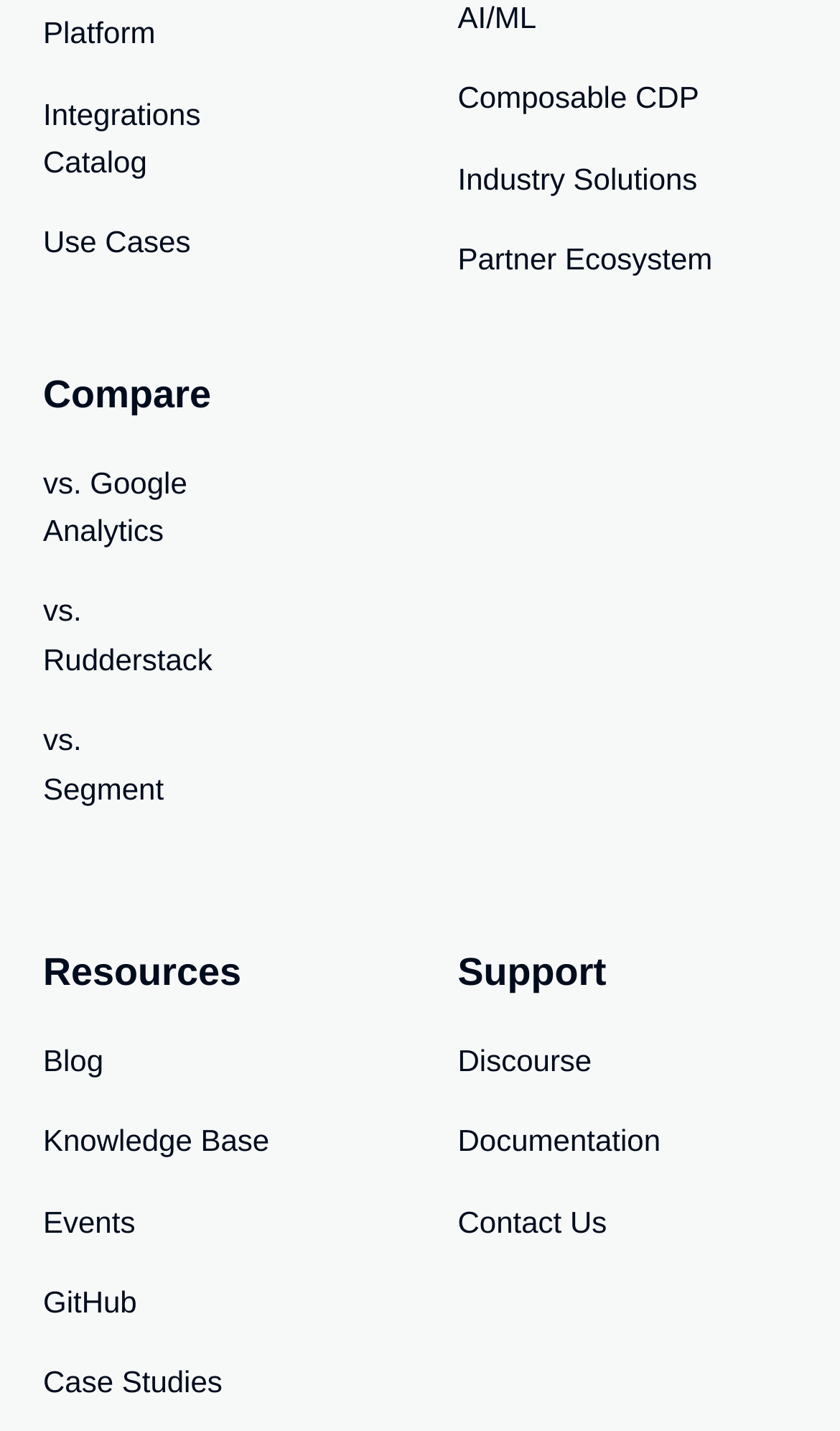Please find the bounding box coordinates for the clickable element needed to perform this instruction: "Read the Blog".

[0.051, 0.724, 0.455, 0.758]